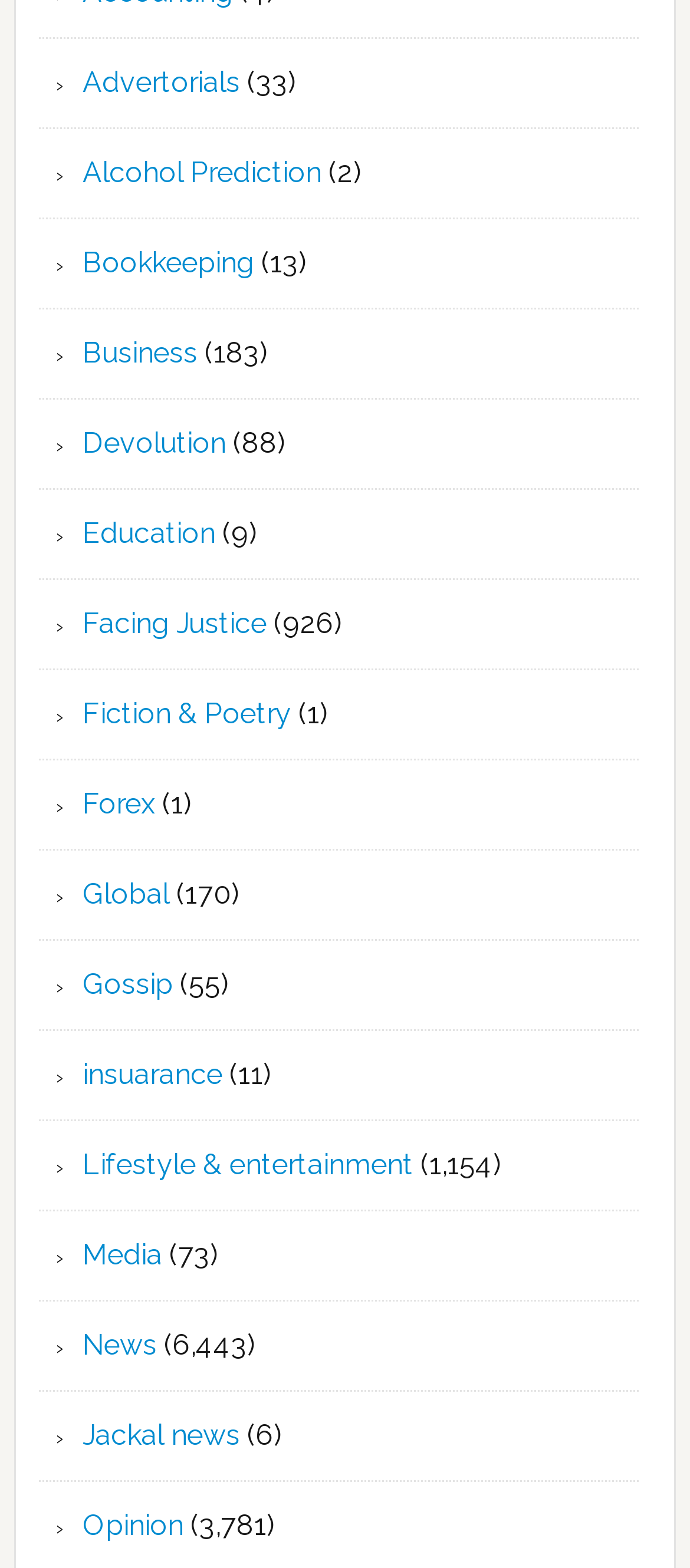Given the description of a UI element: "Alcohol Prediction", identify the bounding box coordinates of the matching element in the webpage screenshot.

[0.12, 0.099, 0.466, 0.12]